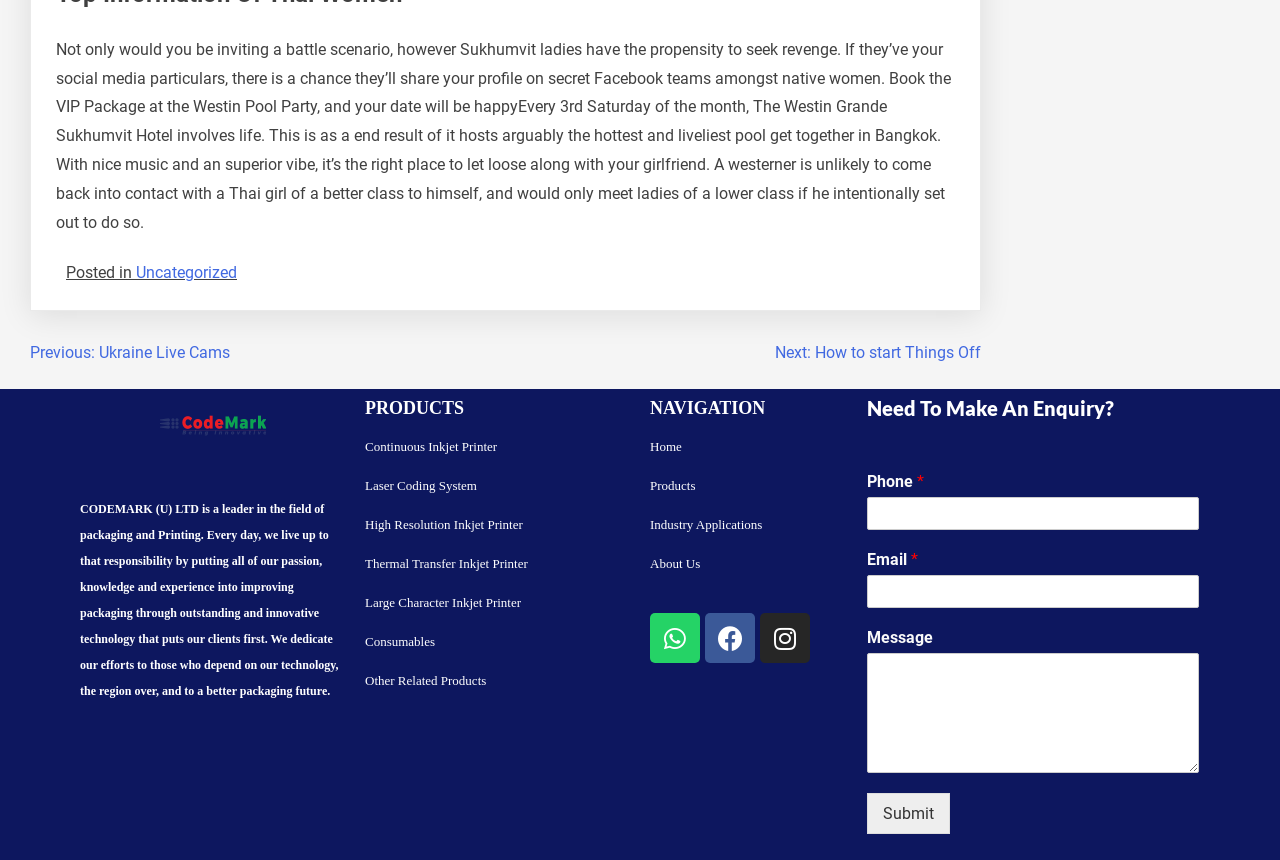What is the purpose of the form at the bottom of the webpage?
Please provide a detailed and comprehensive answer to the question.

The form at the bottom of the webpage has fields for phone, email, and message, and a submit button, which suggests that its purpose is to allow users to make an enquiry.